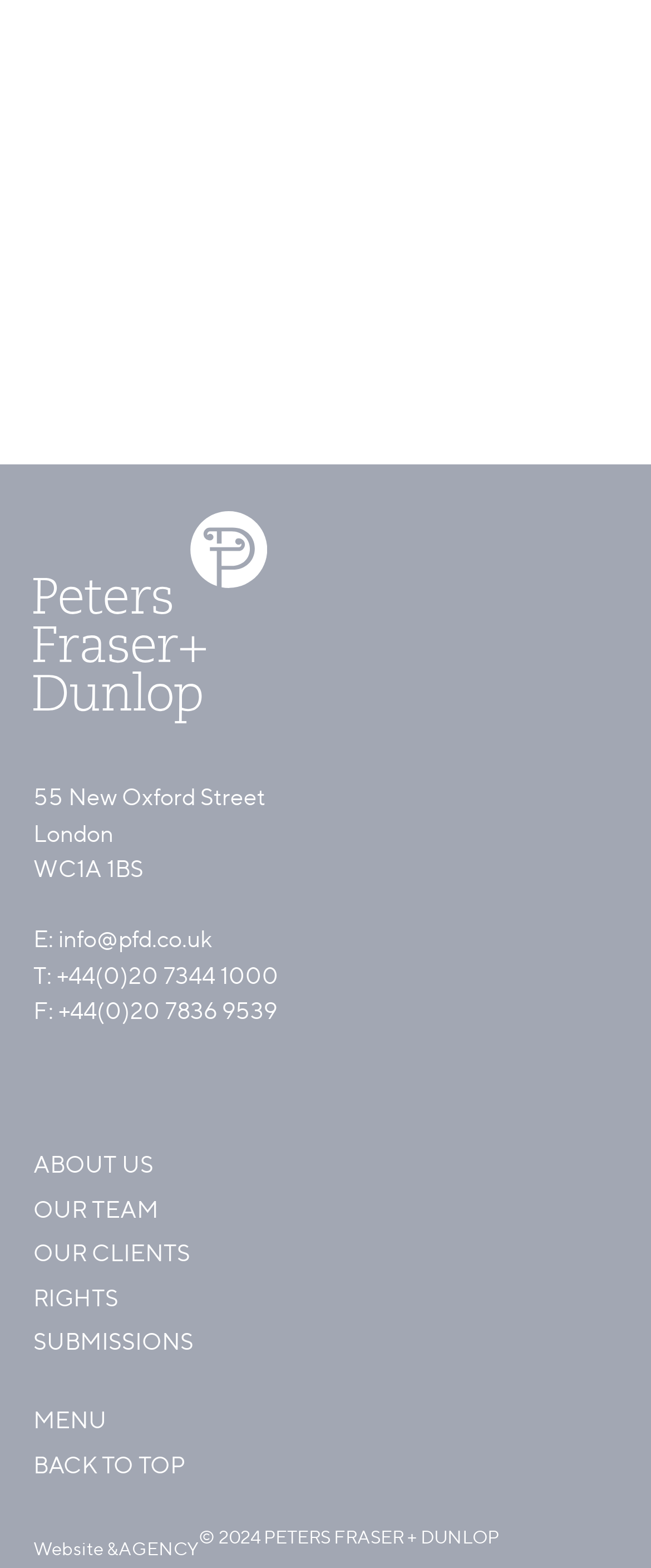Determine the bounding box coordinates of the target area to click to execute the following instruction: "Go back to the top of the page."

[0.051, 0.924, 0.285, 0.943]